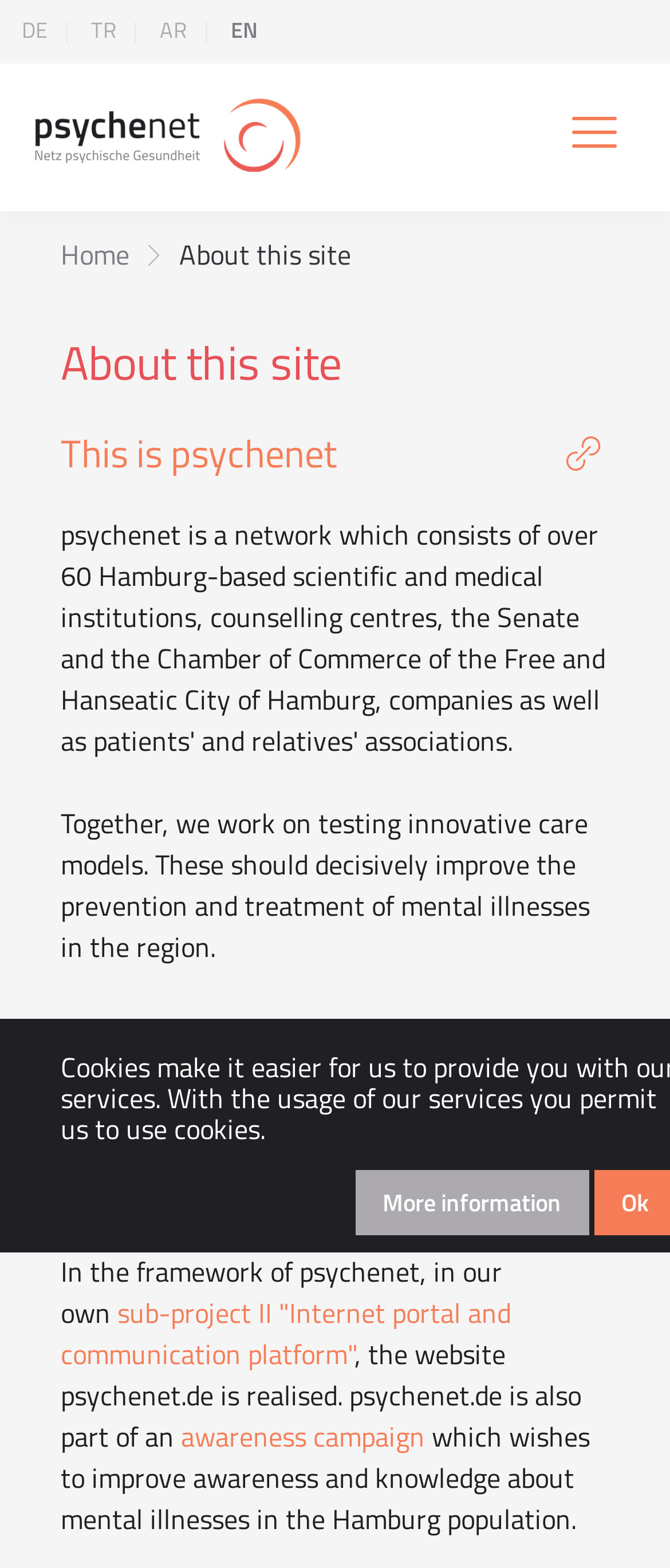Determine the bounding box for the UI element as described: "DE". The coordinates should be represented as four float numbers between 0 and 1, formatted as [left, top, right, bottom].

[0.033, 0.008, 0.079, 0.03]